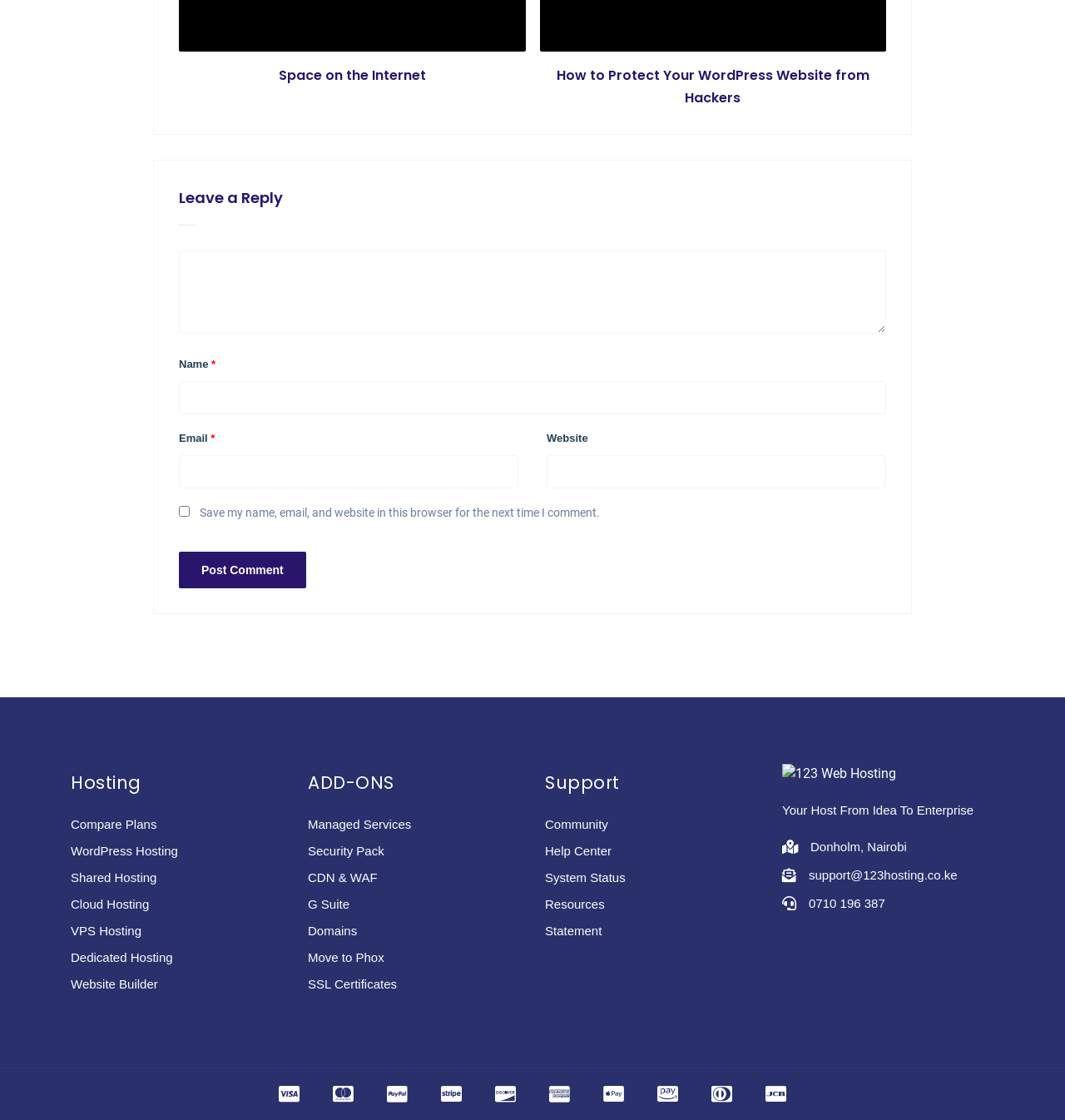Locate the bounding box coordinates of the item that should be clicked to fulfill the instruction: "Click on the 'WordPress Hosting' link".

[0.066, 0.753, 0.167, 0.766]